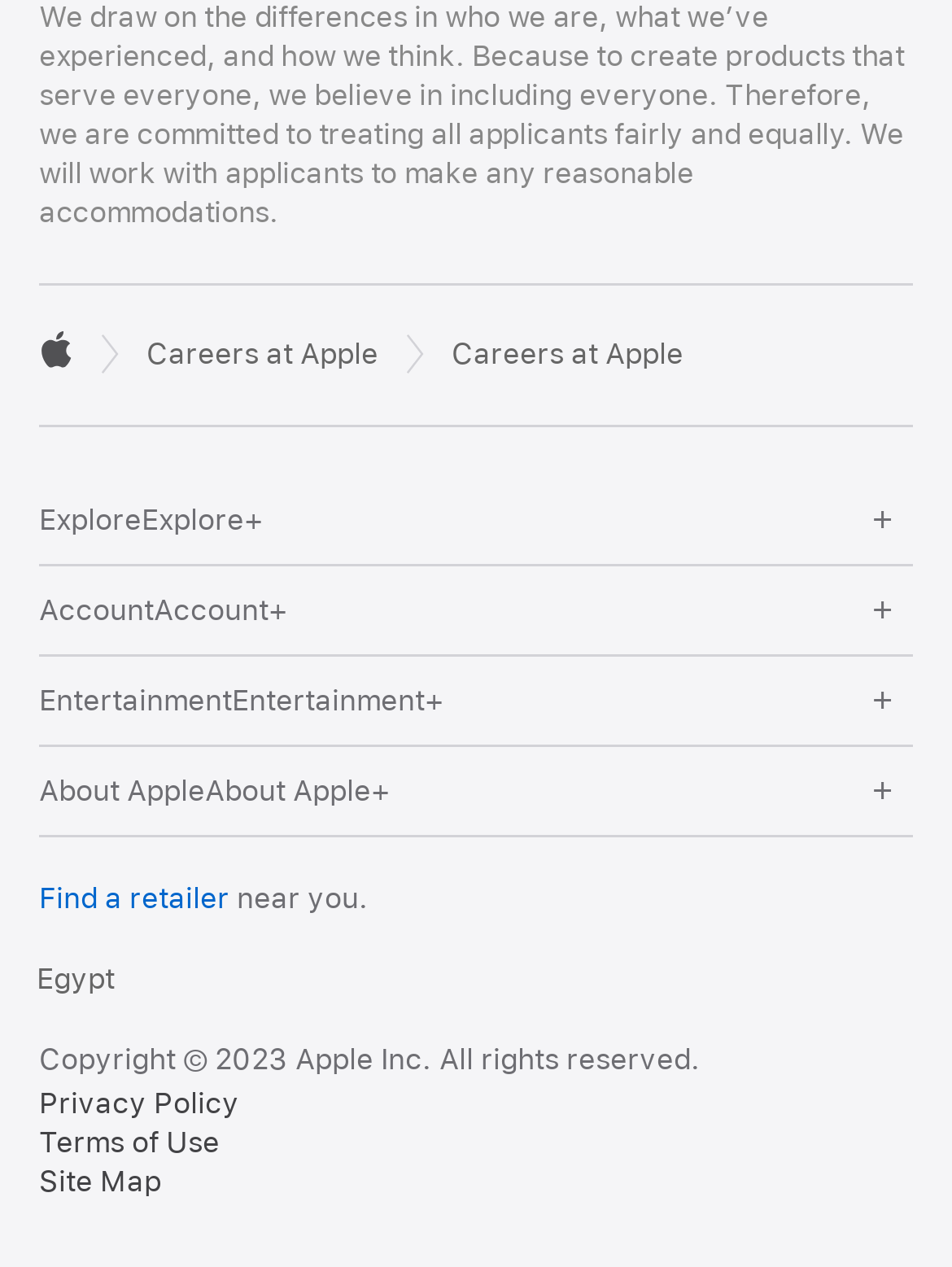What is the copyright year of Apple Inc.?
Look at the image and answer with only one word or phrase.

2023